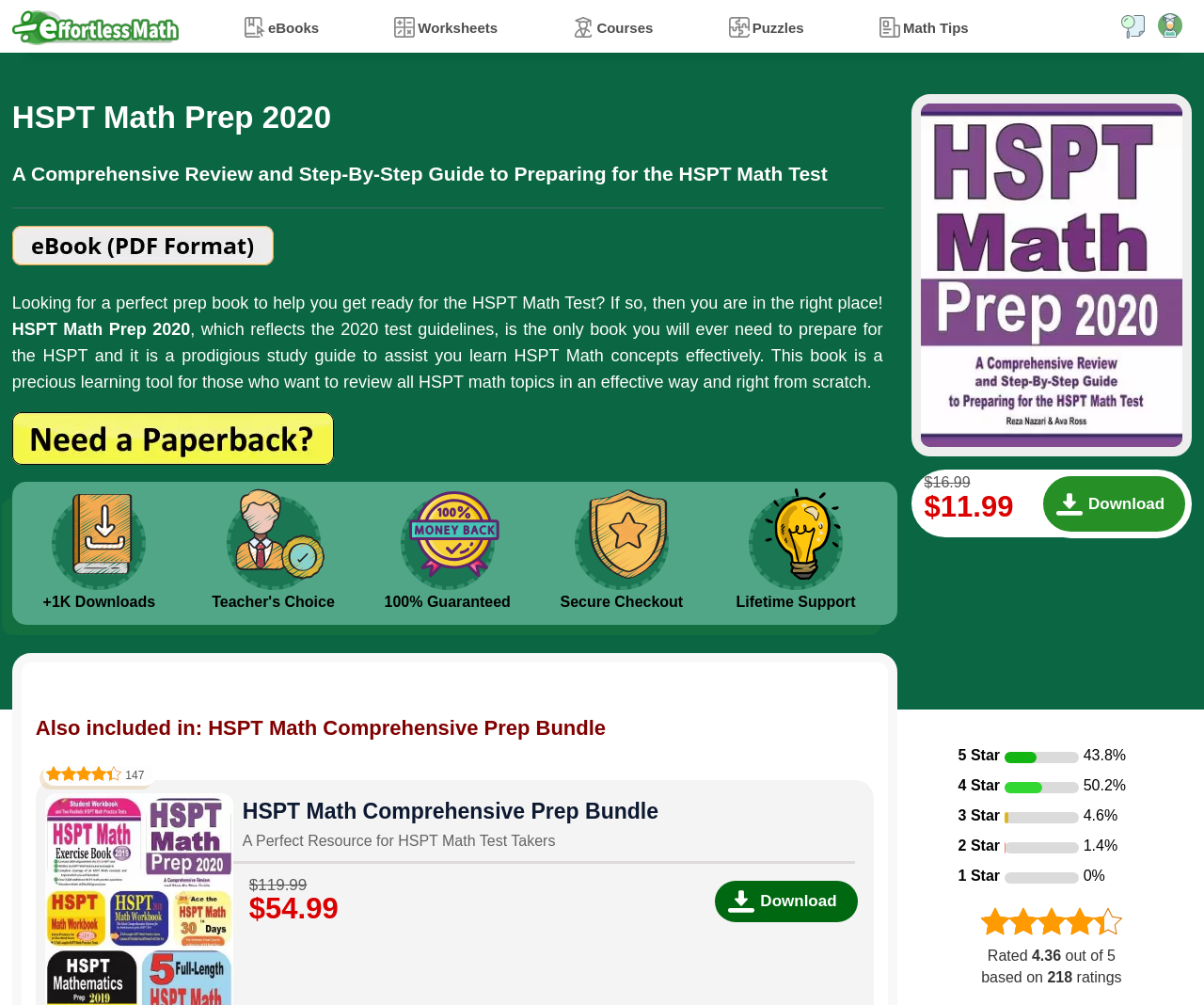Write a detailed summary of the webpage.

This webpage is about HSPT Math Prep 2020, a comprehensive review and step-by-step guide to preparing for the HSPT Math test. At the top, there is a navigation menu with links to "Effortless Math", "eBooks", "Worksheets", "Courses", "Puzzles", and "Math Tips". Below the navigation menu, there is a large image of the book cover, taking up most of the width of the page.

To the right of the image, there is a section with a heading that reads "HSPT Math Prep 2020 A Comprehensive Review and Step-By-Step Guide to Preparing for the HSPT Math Test". Below the heading, there is a paragraph of text that describes the book as a perfect prep book to help users get ready for the HSPT Math Test. The text also mentions that the book is a prodigious study guide to assist users in learning HSPT Math concepts effectively.

Below the paragraph, there is a call-to-action button that reads "Download" and is priced at $11.99. To the right of the button, there are four short paragraphs of text that highlight the benefits of the book, including "100% Guaranteed", "Secure Checkout", "Lifetime Support", and "+1K Downloads".

Further down the page, there is a section with a heading that reads "Also included in: HSPT Math Comprehensive Prep Bundle". This section describes the bundle as a perfect resource for HSPT Math test takers and includes a link to download the bundle, priced at $54.99. Below the link, there is an image of a rating system that shows the bundle has been rated 4.40 out of 5 based on 147 customer ratings.

To the right of the rating system, there is a breakdown of the ratings, with 43.8% of customers giving 5-star ratings, 50.2% giving 4-star ratings, 4.6% giving 3-star ratings, 1.4% giving 2-star ratings, and 0% giving 1-star ratings. Below the breakdown, there is a final section with a heading that reads "Rated 4.36 out of 5 based on 218 ratings".